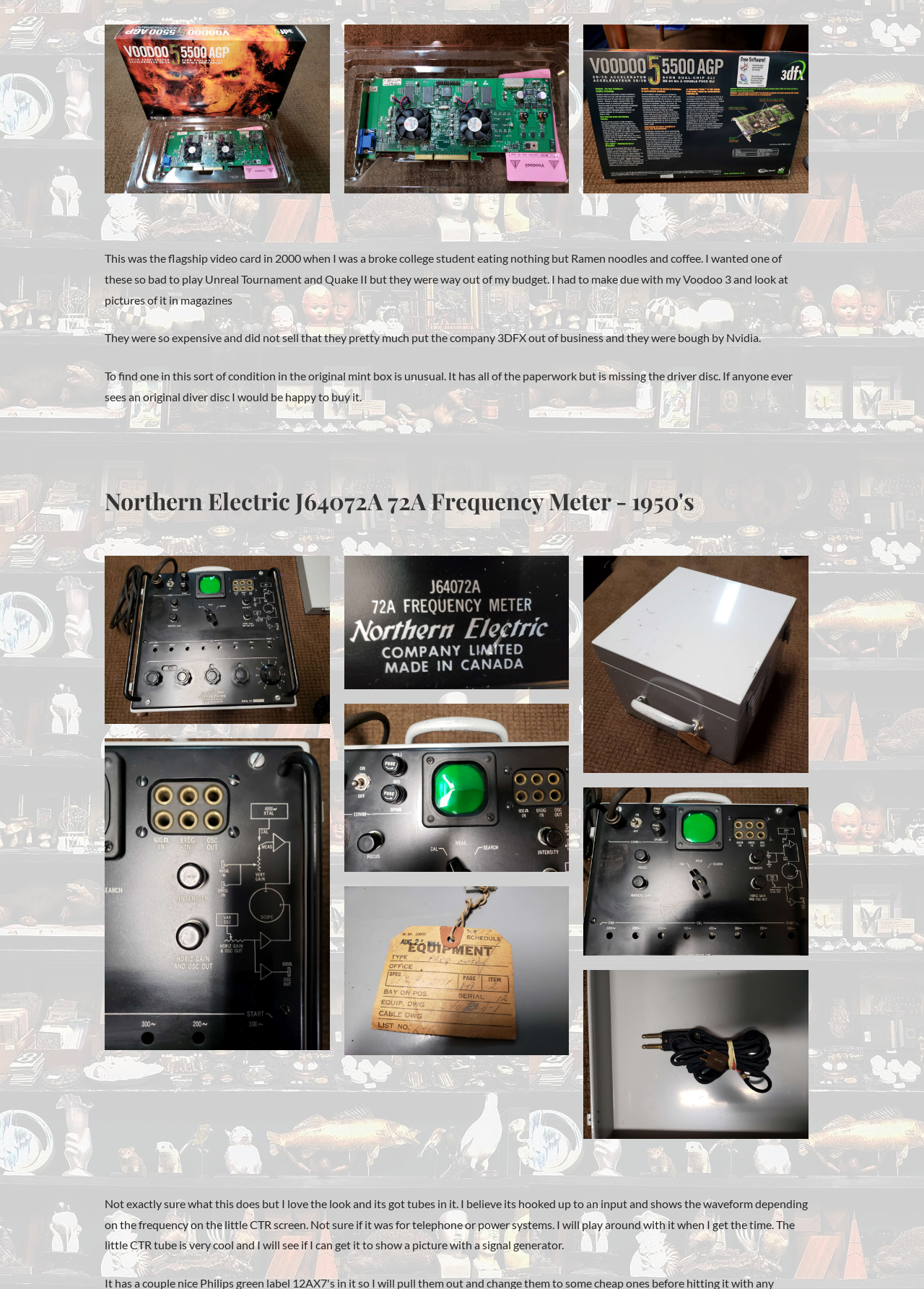Find the bounding box of the UI element described as follows: "alt="20220116_194045-2000" title="20220116_194045-2000"".

[0.372, 0.141, 0.616, 0.152]